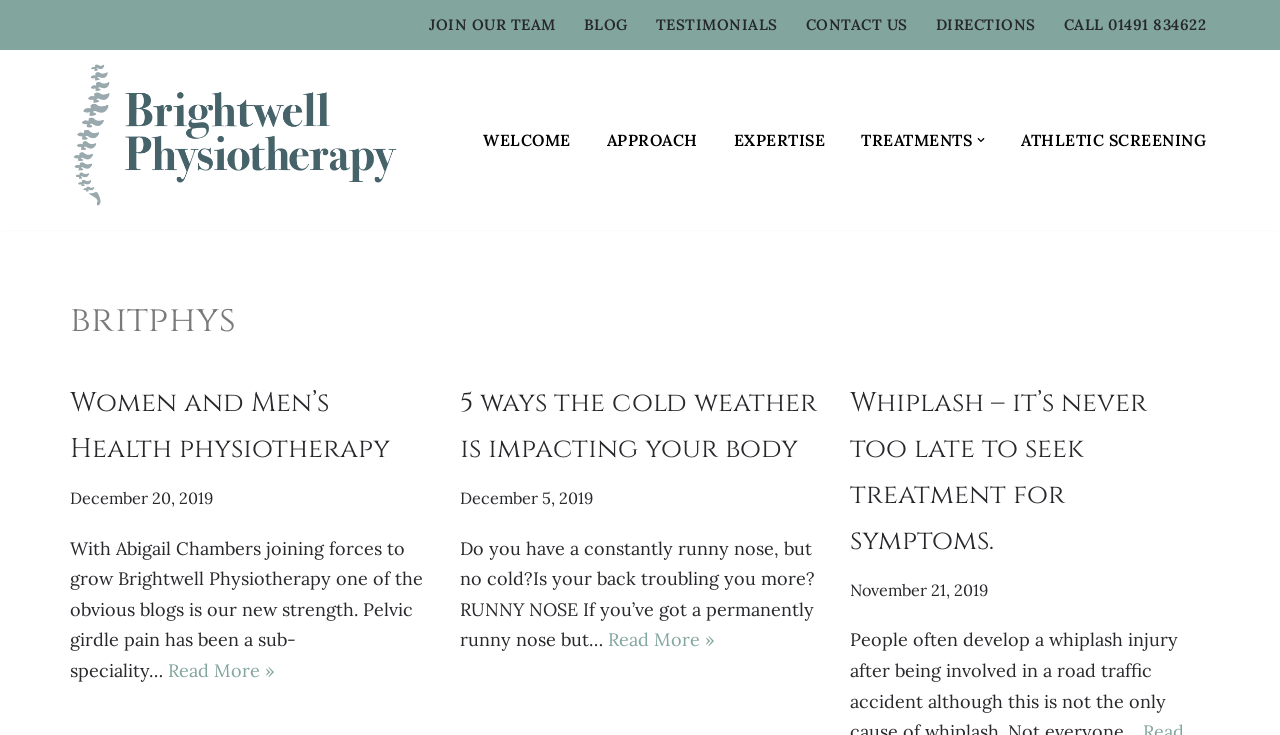Please find the bounding box coordinates of the section that needs to be clicked to achieve this instruction: "Click on 'JOIN OUR TEAM'".

[0.335, 0.018, 0.434, 0.05]